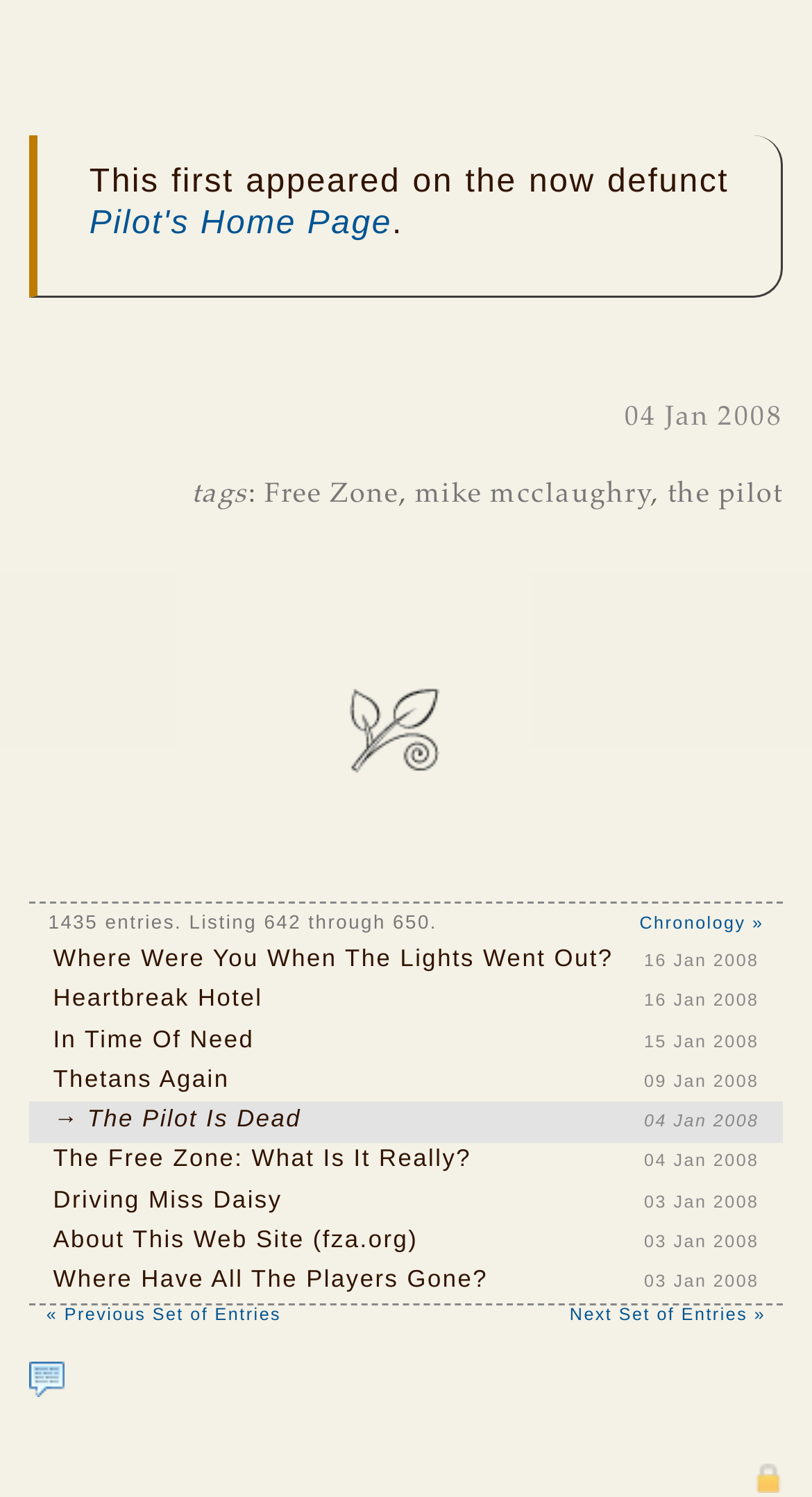Is there a search function on this page?
Please answer using one word or phrase, based on the screenshot.

no